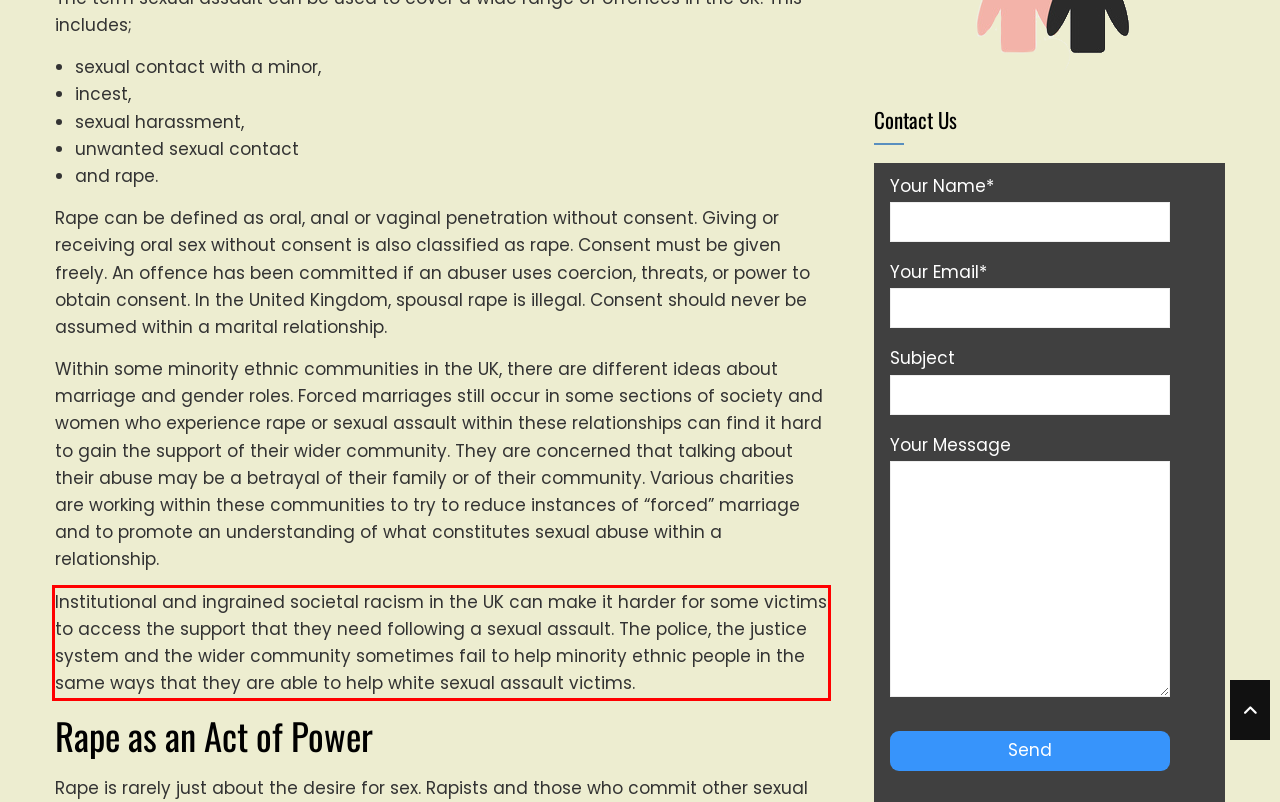You are provided with a screenshot of a webpage containing a red bounding box. Please extract the text enclosed by this red bounding box.

Institutional and ingrained societal racism in the UK can make it harder for some victims to access the support that they need following a sexual assault. The police, the justice system and the wider community sometimes fail to help minority ethnic people in the same ways that they are able to help white sexual assault victims.